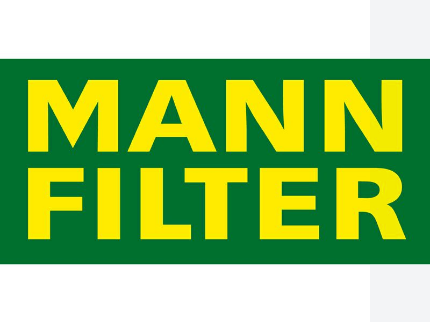What is the text color in the logo?
Please use the visual content to give a single word or phrase answer.

Bold yellow